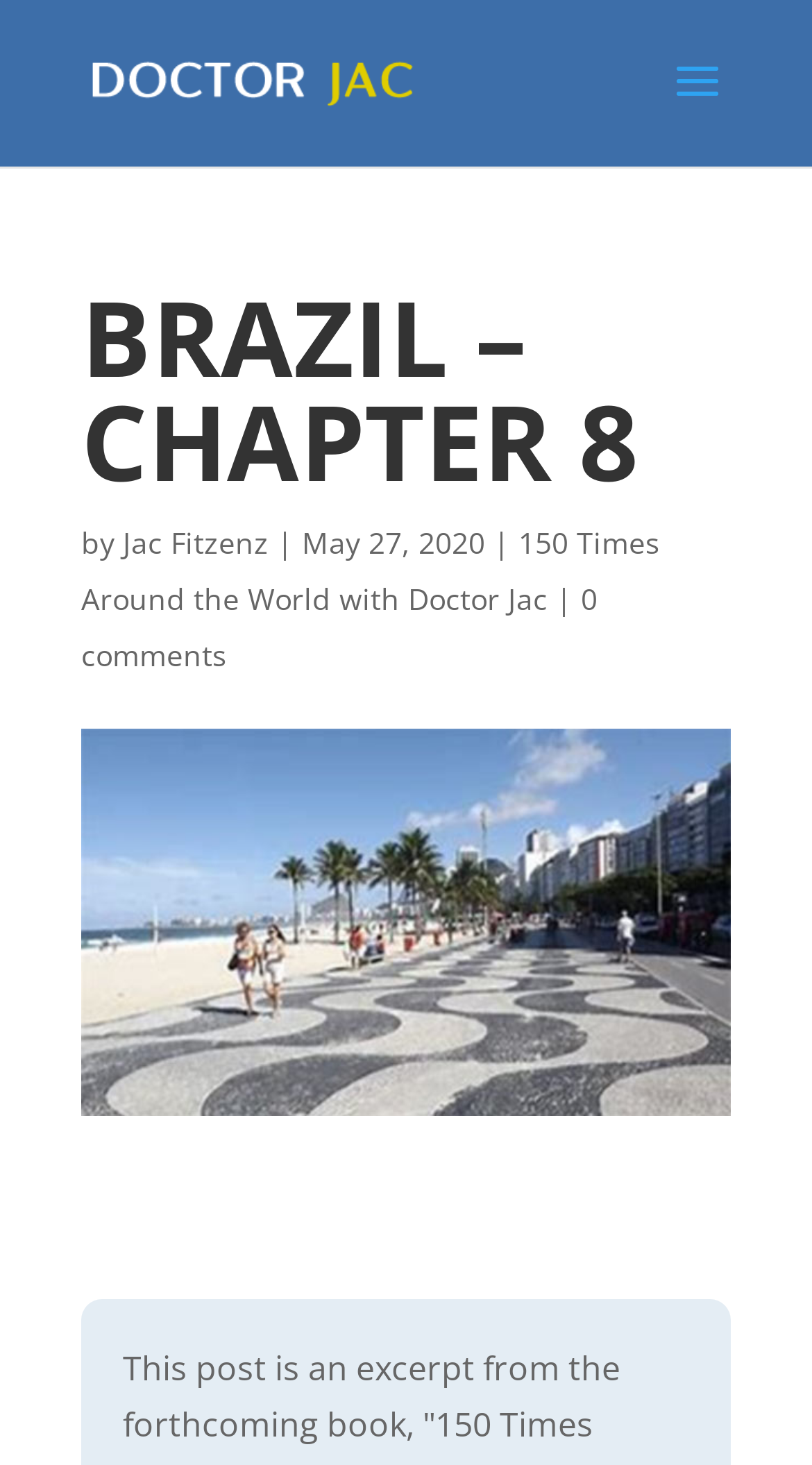When was this chapter published?
From the details in the image, provide a complete and detailed answer to the question.

After examining the webpage, I found a text 'May 27, 2020' which appears to be a publication date, likely indicating when this chapter was published.